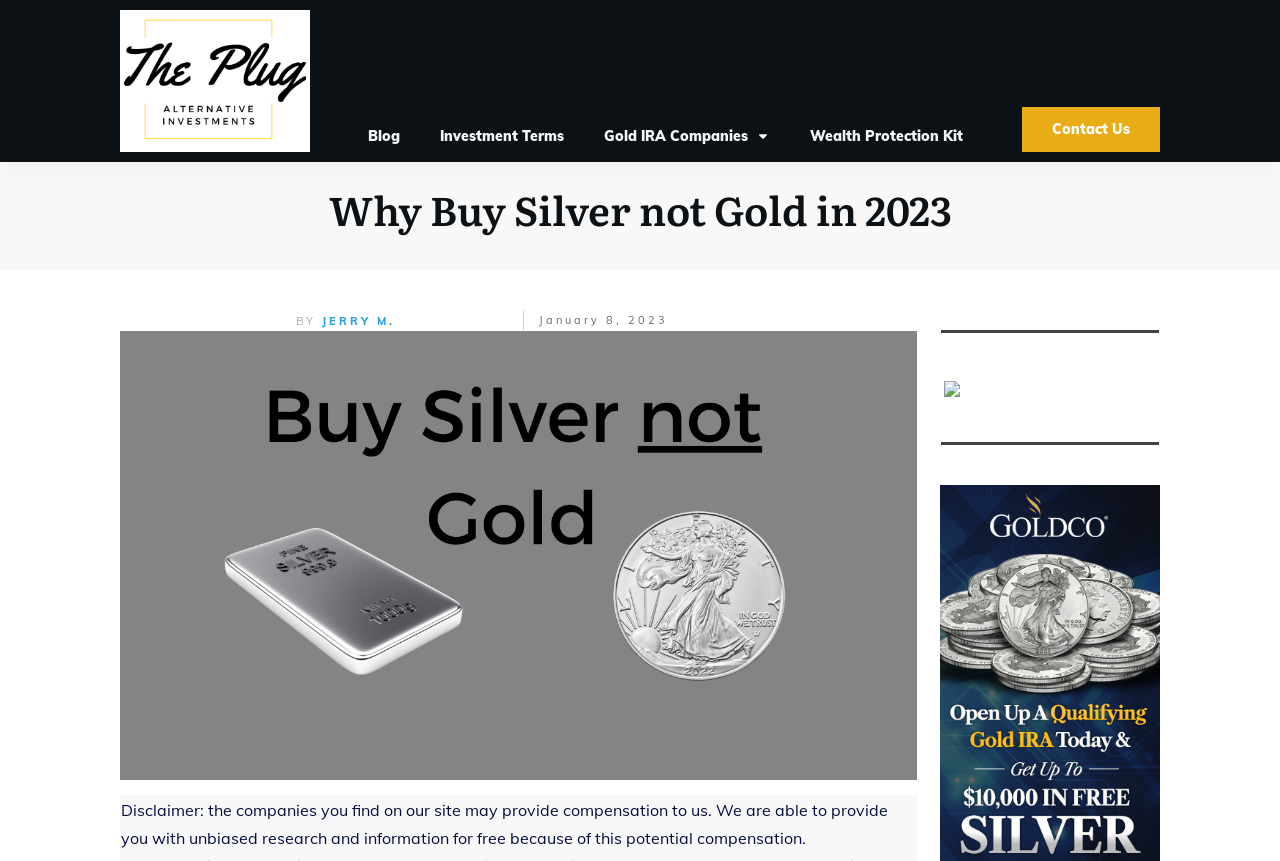Give a concise answer using only one word or phrase for this question:
What is the author's name of the article?

JERRY M.